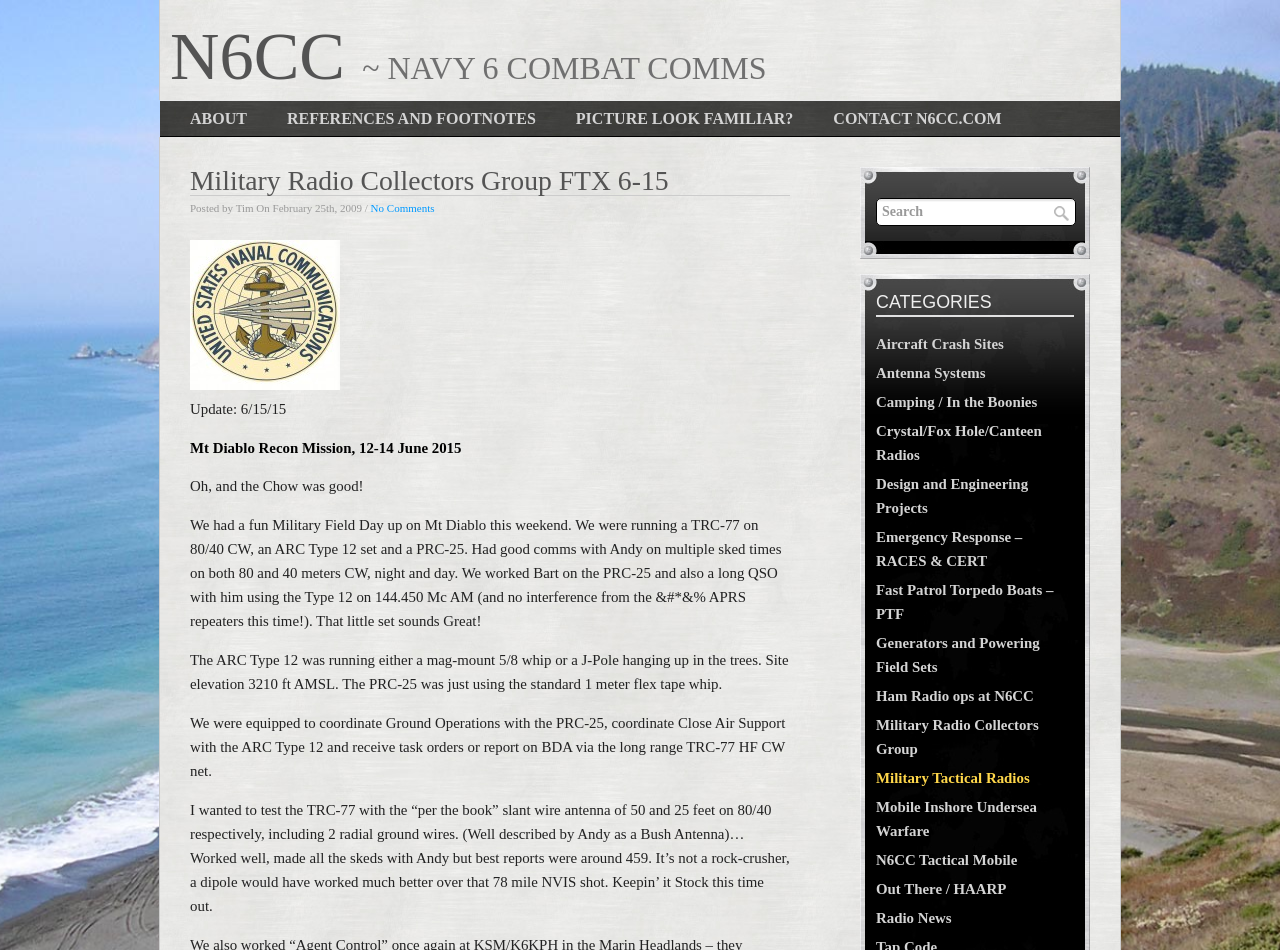Illustrate the webpage's structure and main components comprehensively.

This webpage is about the Military Radio Collectors Group FTX 6-15, with a focus on a specific event or mission. At the top, there is a navigation menu with links to "ABOUT", "REFERENCES AND FOOTNOTES", "PICTURE LOOK FAMILIAR?", and "CONTACT N6CC.COM". Below this menu, there is a heading that reads "Military Radio Collectors Group FTX 6-15" followed by a static text that says "Posted by Tim On February 25th, 2009 /" and a link to "No Comments".

To the right of this heading, there is an image related to the Military Radio Collectors Group FTX 6-15. Below the image, there are several paragraphs of text that describe a military field day event on Mt Diablo, where the team used various radios, including a TRC-77, an ARC Type 12 set, and a PRC-25, to communicate with other teams. The text also mentions the equipment used, such as antennas and whips, and the results of the communication attempts.

On the right side of the page, there is a search box with a button and a heading that says "CATEGORIES". Below this heading, there are 15 links to different categories, including "Aircraft Crash Sites", "Antenna Systems", "Camping / In the Boonies", and "Military Tactical Radios", among others.